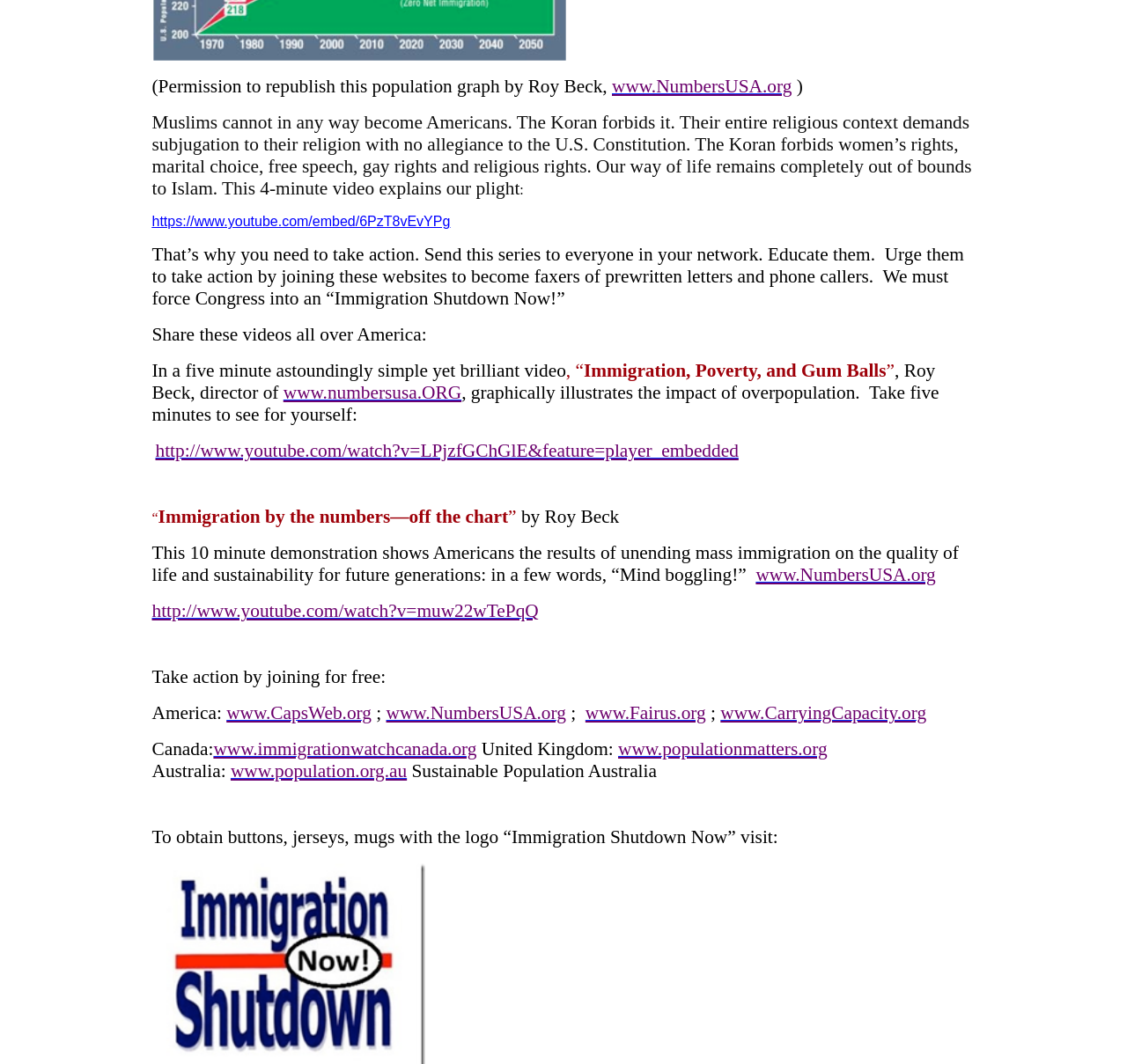Highlight the bounding box coordinates of the element that should be clicked to carry out the following instruction: "Take action by joining for free". The coordinates must be given as four float numbers ranging from 0 to 1, i.e., [left, top, right, bottom].

[0.135, 0.626, 0.342, 0.646]